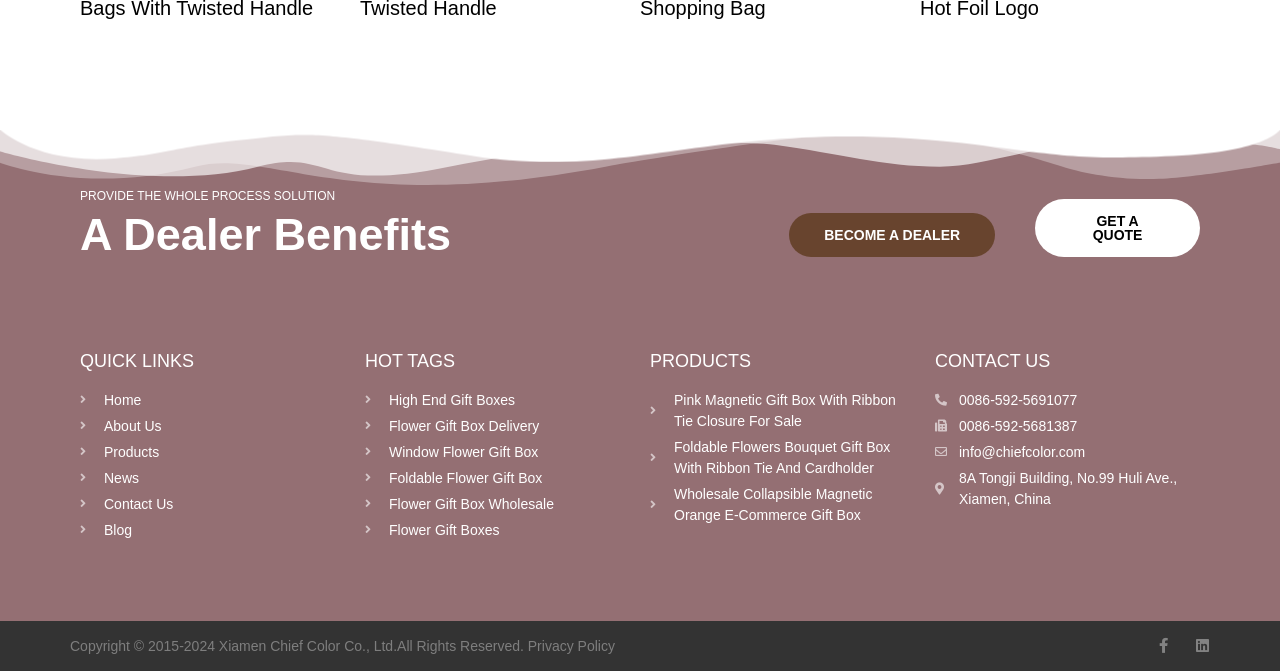How can I contact the company?
Provide a detailed answer to the question using information from the image.

The 'CONTACT US' section provides contact information, including phone numbers '0086-592-5691077' and '0086-592-5681387', email 'info@chiefcolor.com', and address '8A Tongji Building, No.99 Huli Ave., Xiamen, China'.